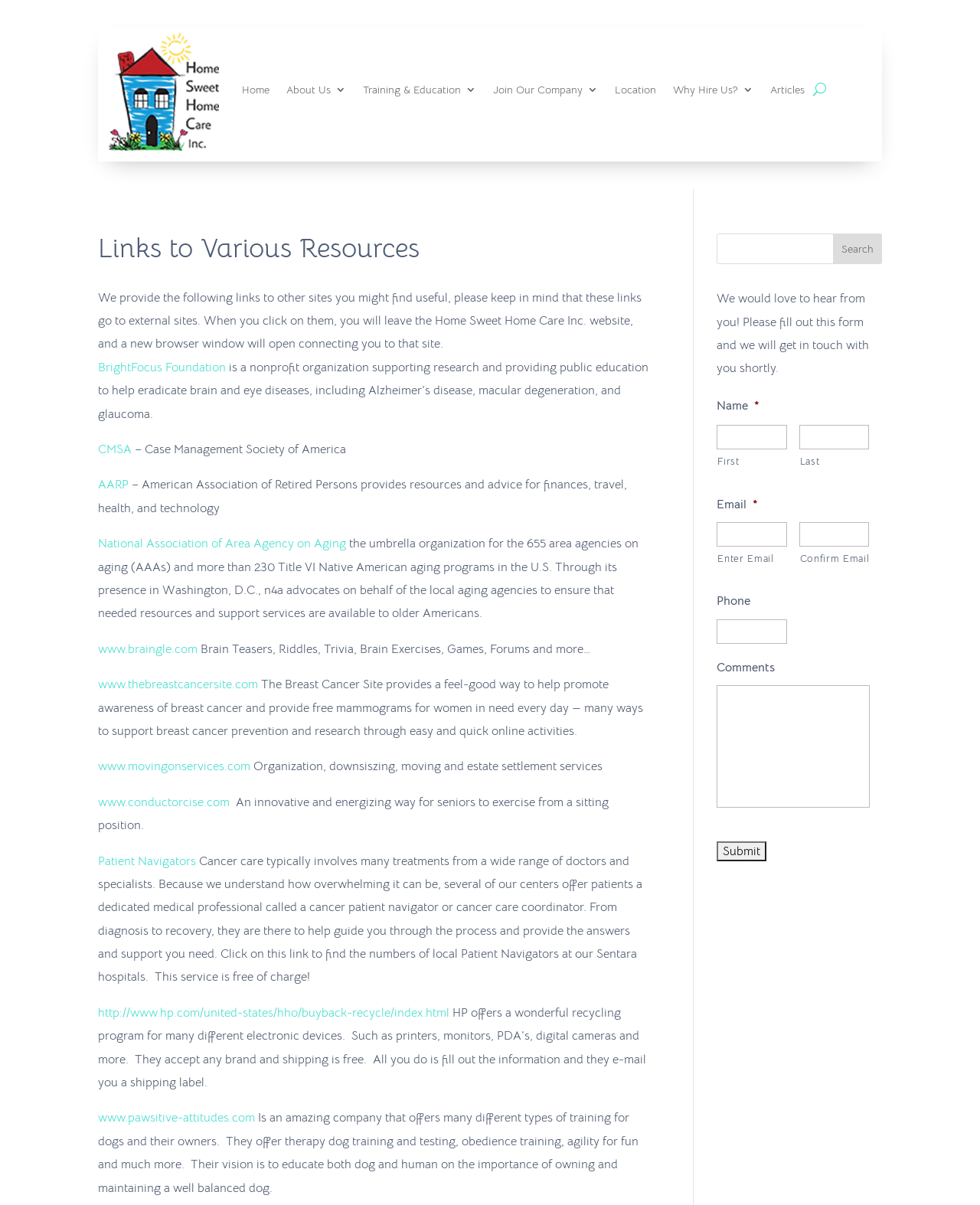Create a detailed description of the webpage's content and layout.

This webpage is titled "Links to Various Resources - Home Sweet Home Care Inc." and has a logo at the top left corner. Below the logo, there is a navigation menu with links to different sections of the website, including "Home", "About Us", "Training & Education", "Join Our Company", "Location", "Why Hire Us?", and "Articles". 

The main content of the webpage is divided into two sections. On the left side, there is a list of links to external websites, each accompanied by a brief description of the website. The links are organized in a vertical list, with the website name as a link and the description below it. The websites listed include BrightFocus Foundation, CMSA, AARP, National Association of Area Agency on Aging, and several others.

On the right side of the webpage, there is a search bar with a textbox and a "Search" button. Below the search bar, there is a contact form with fields for name, email, phone number, and comments. The form has a "Submit" button at the bottom.

At the top right corner of the webpage, there is a button with the label "U". The purpose of this button is not clear from the provided information.